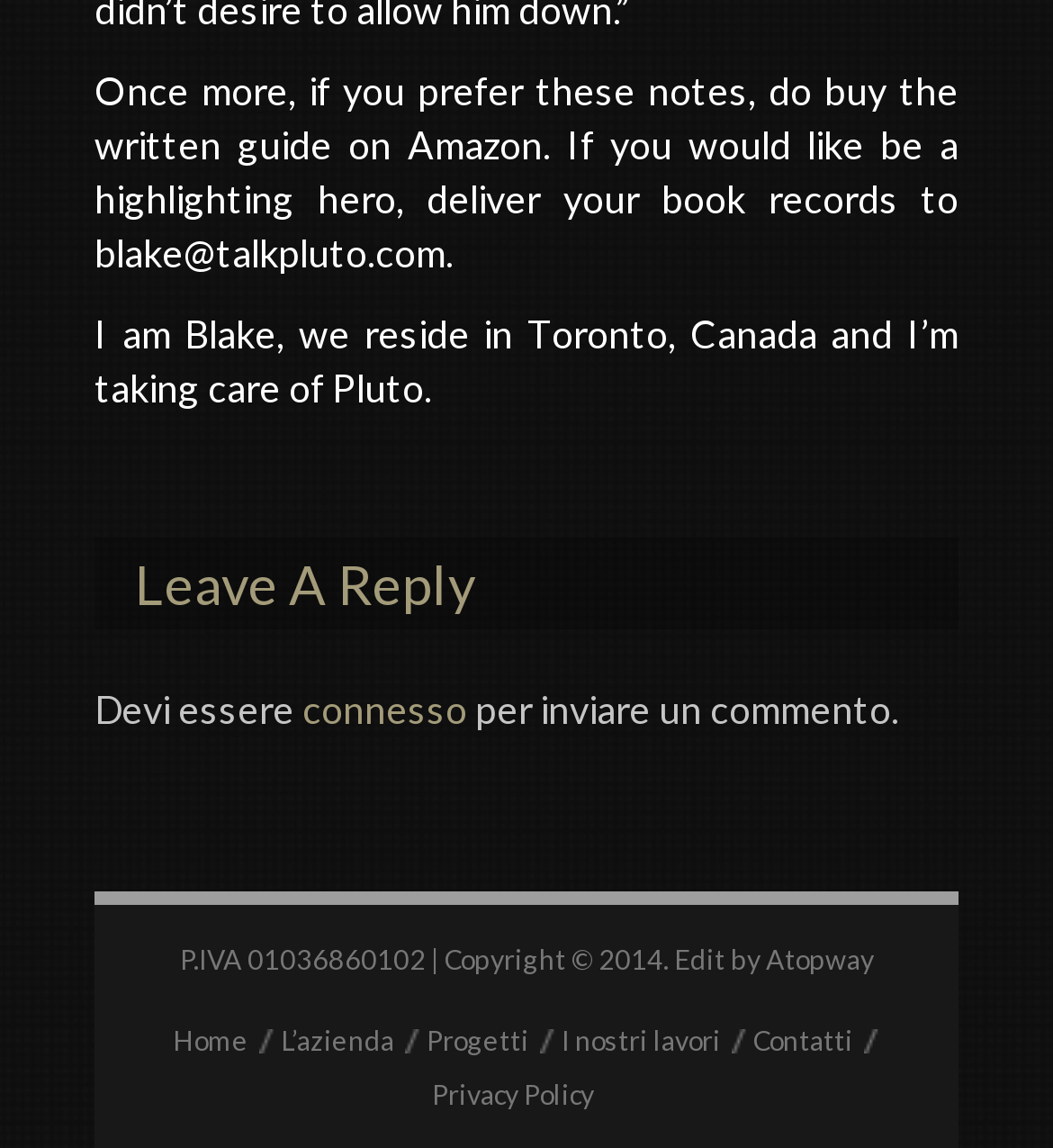What is the purpose of sending book records to blake@talkpluto.com?
Provide a thorough and detailed answer to the question.

According to the static text 'Once more, if you prefer these notes, do buy the written guide on Amazon. If you would like be a highlighting hero, deliver your book records to blake@talkpluto.com.', sending book records to blake@talkpluto.com is to be a highlighting hero.